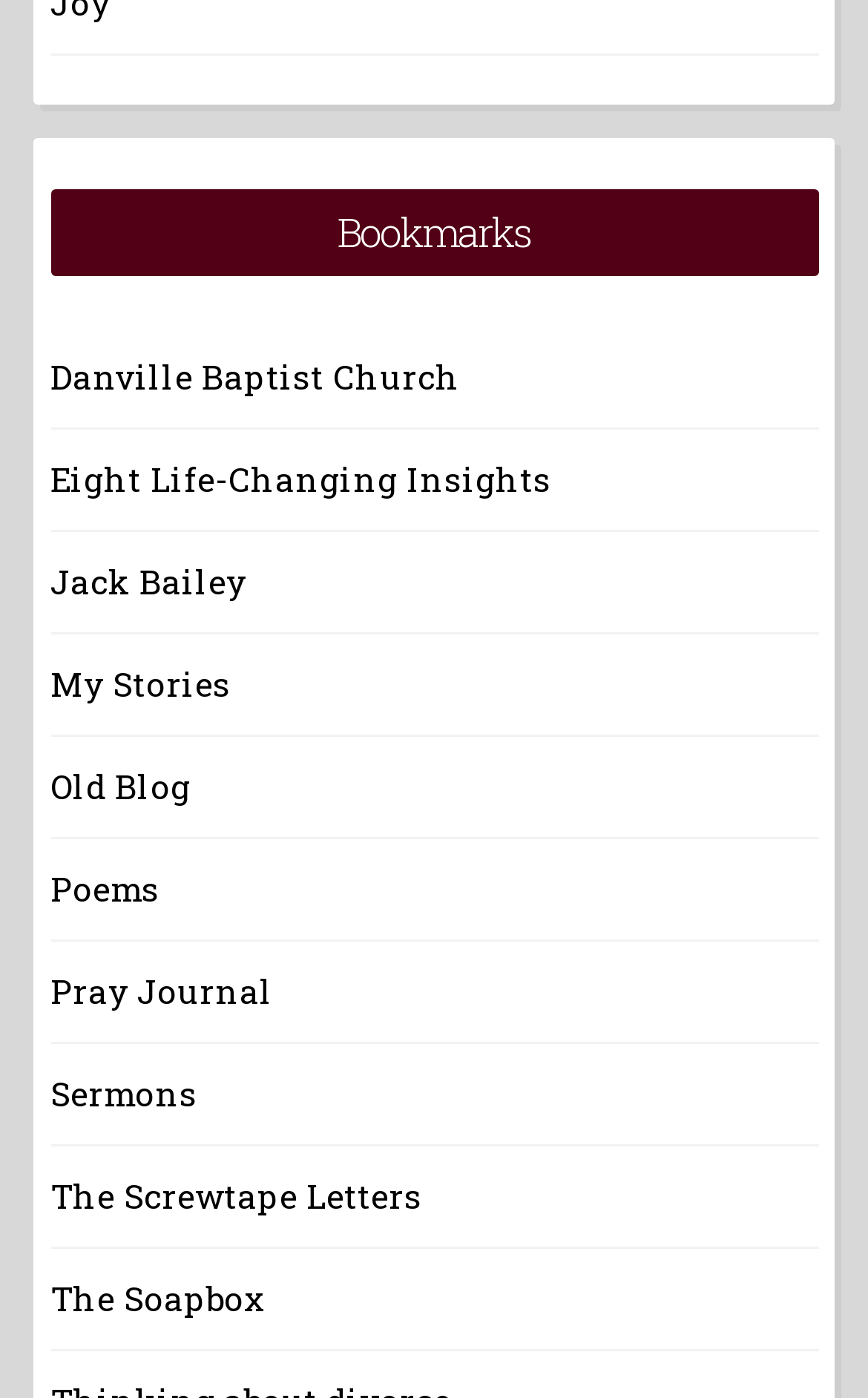Pinpoint the bounding box coordinates of the clickable element needed to complete the instruction: "read Eight Life-Changing Insights". The coordinates should be provided as four float numbers between 0 and 1: [left, top, right, bottom].

[0.058, 0.327, 0.635, 0.359]